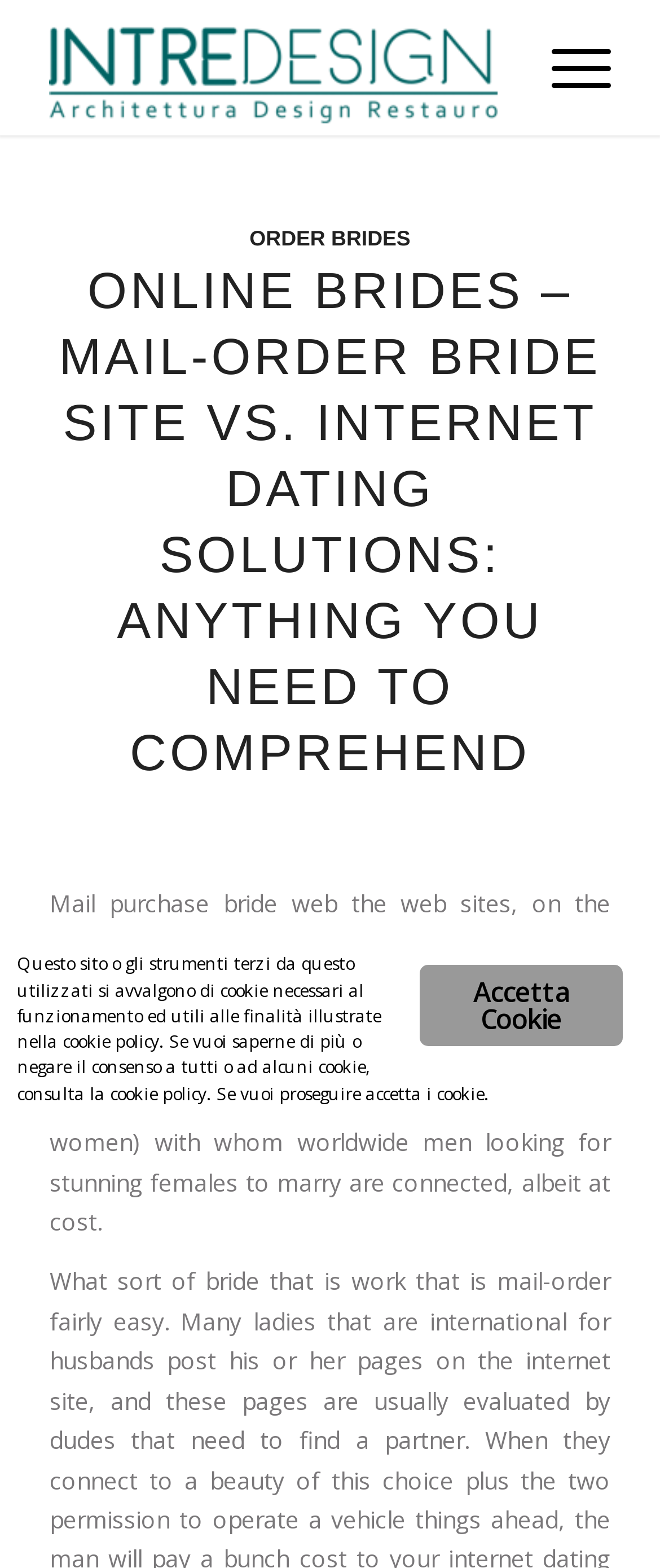Please use the details from the image to answer the following question comprehensively:
What type of women are connected with men on mail-order bride websites?

According to the webpage, mail-order bride websites connect men with women from around the world who are ready to get married. These women are referred to as 'ready-made brides' and are from different countries.